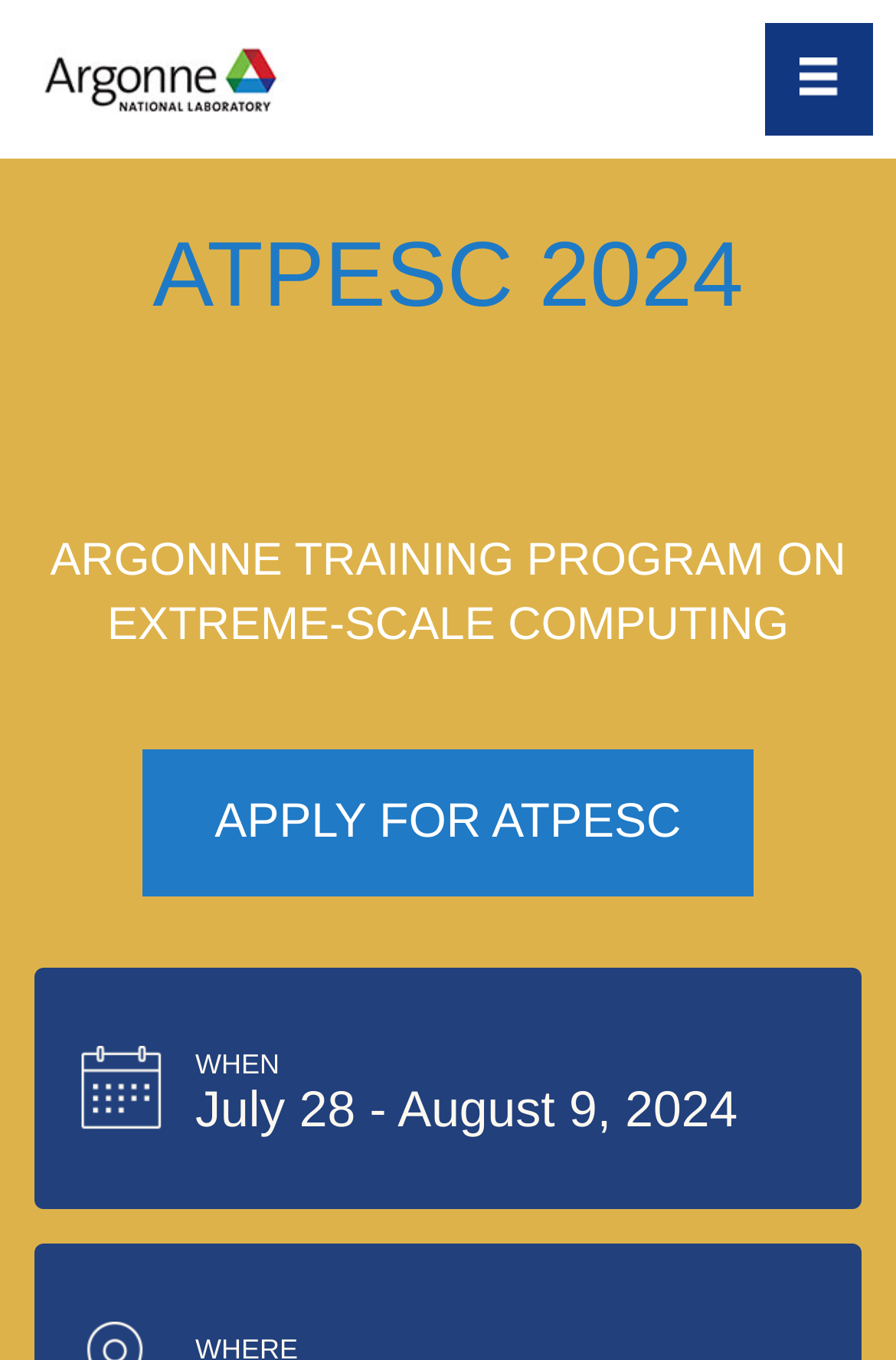Give a concise answer of one word or phrase to the question: 
What is the call-to-action on the webpage?

APPLY FOR ATPESC